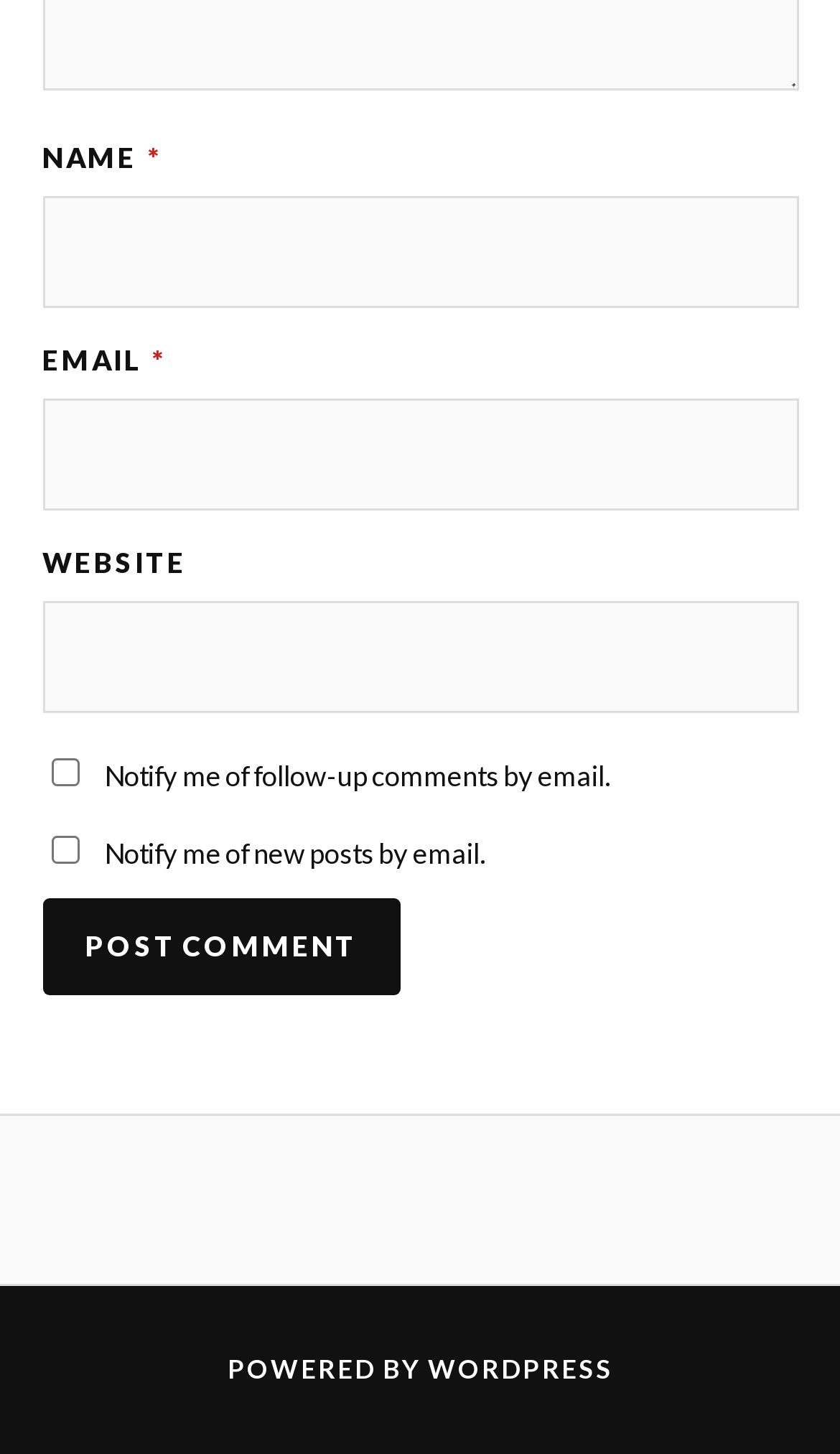Predict the bounding box for the UI component with the following description: "WordPress".

[0.509, 0.931, 0.729, 0.953]